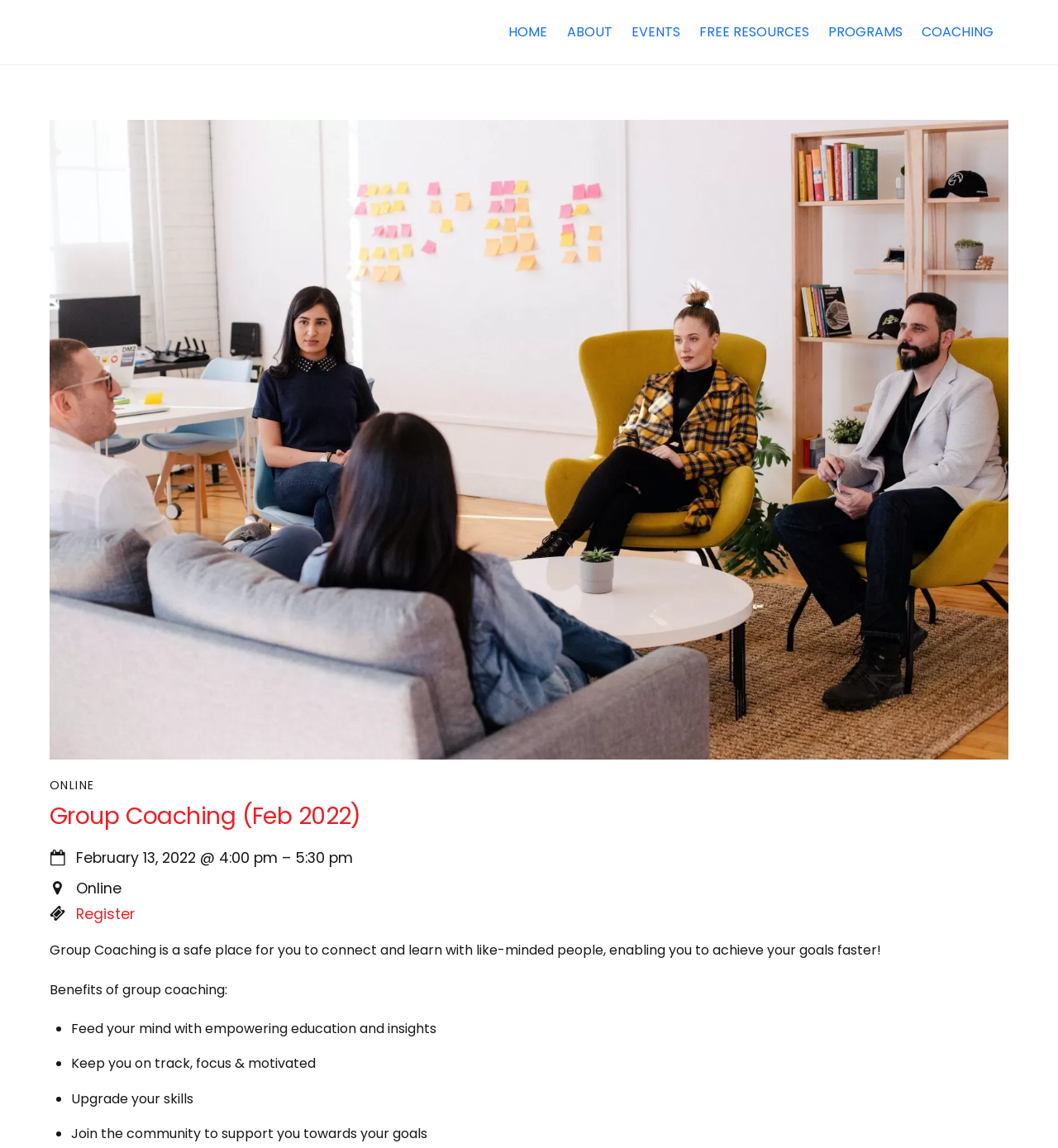What is the event date?
Please respond to the question thoroughly and include all relevant details.

I found the event date by looking at the time element that says 'February 13, 2022' which is located below the event title and above the event time.